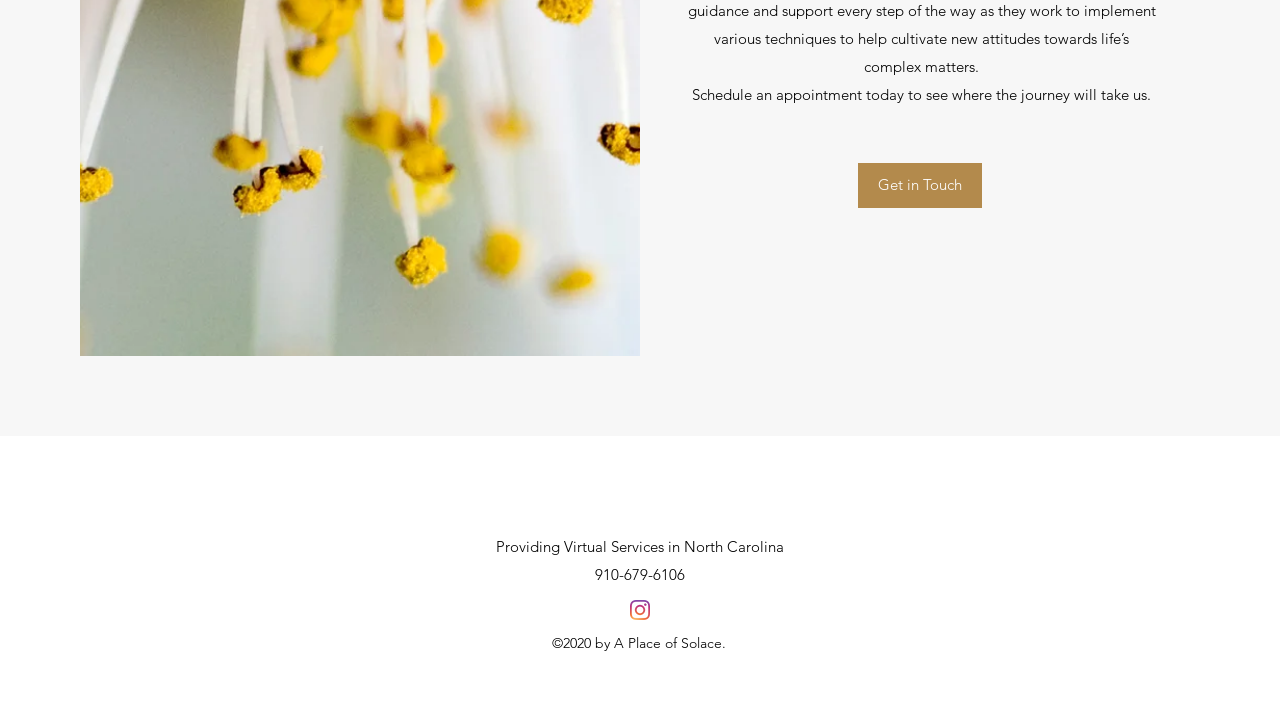Give the bounding box coordinates for the element described by: "Get in Touch".

[0.67, 0.228, 0.767, 0.291]